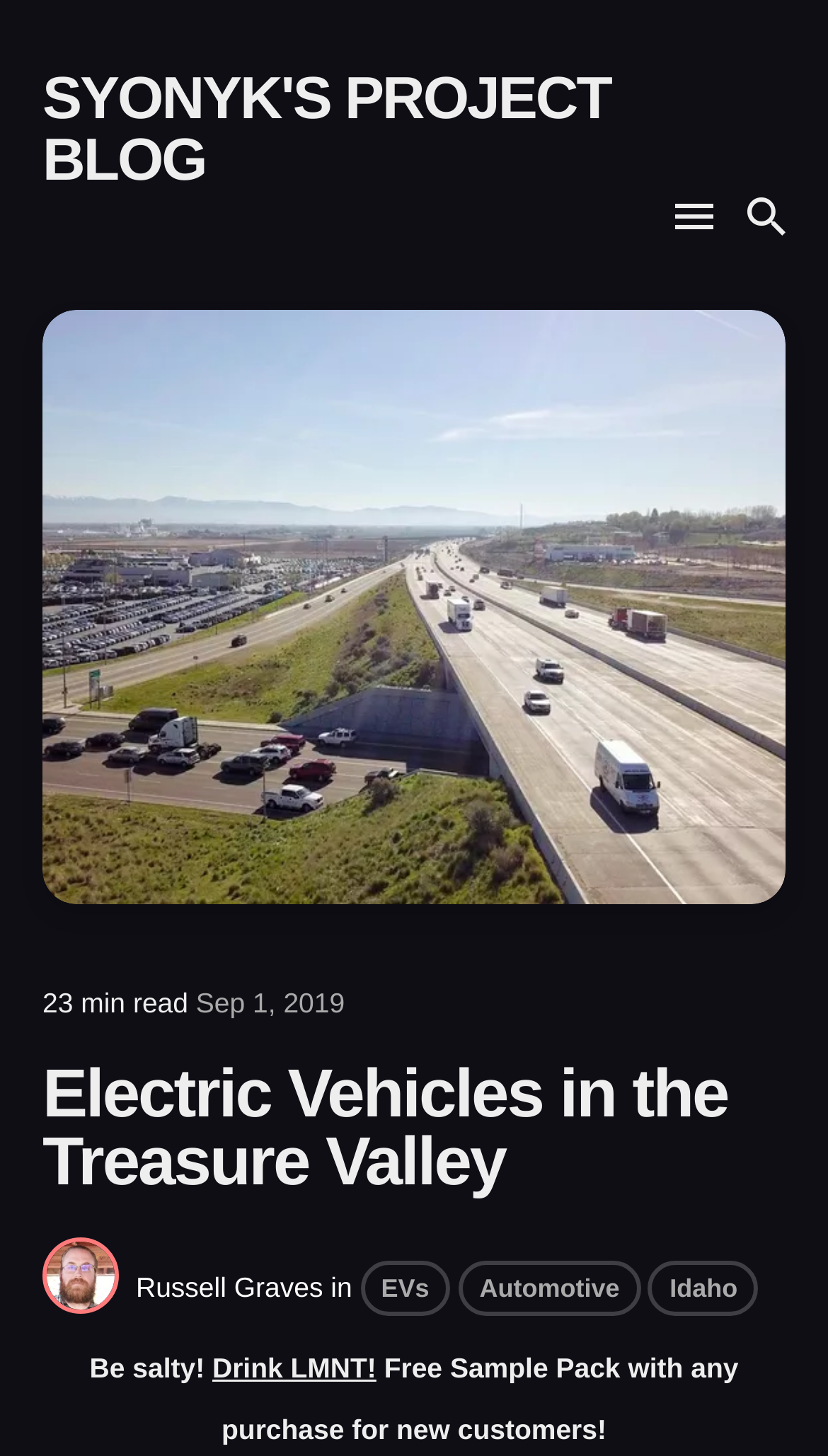Who is the author of the blog post?
Provide a detailed and well-explained answer to the question.

The link 'Russell Graves' with an associated image 'Russell Graves's Picture' indicates that Russell Graves is the author of the blog post.